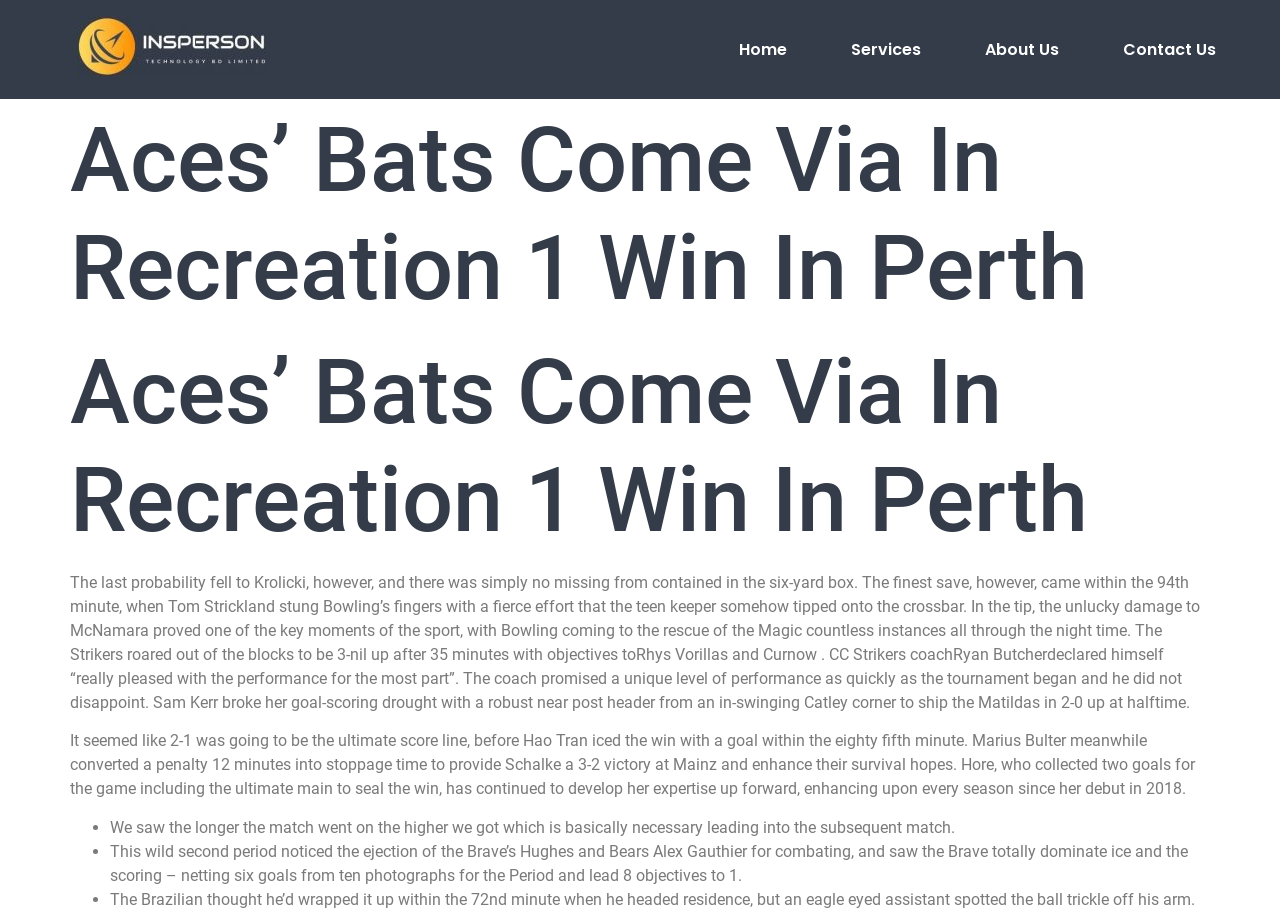Convey a detailed summary of the webpage, mentioning all key elements.

The webpage appears to be a sports news article page. At the top left corner, there is a logo image with a link to the homepage. Next to the logo, there are four navigation links: "Home", "Services", "About Us", and "Contact Us", which are aligned horizontally.

Below the navigation links, there are two identical headings that read "Aces’ Bats Come Via In Recreation 1 Win In Perth". The first heading is larger in size and serves as the main title of the article.

The main content of the article is divided into three paragraphs. The first paragraph describes a soccer game, mentioning players' names and actions, such as saves and goals. The second paragraph continues to describe the game, highlighting the performance of the team and the coach's satisfaction. The third paragraph appears to be a separate news snippet, discussing a different game or match.

At the bottom of the article, there are three bullet points with short quotes or statements from players or coaches. The first quote mentions the team's improvement as the match went on, while the second quote describes a intense period in a hockey game. The third quote talks about a disputed goal in a soccer game.

Overall, the webpage is focused on sports news, with a mix of game summaries, quotes, and descriptions of exciting moments in various sports.